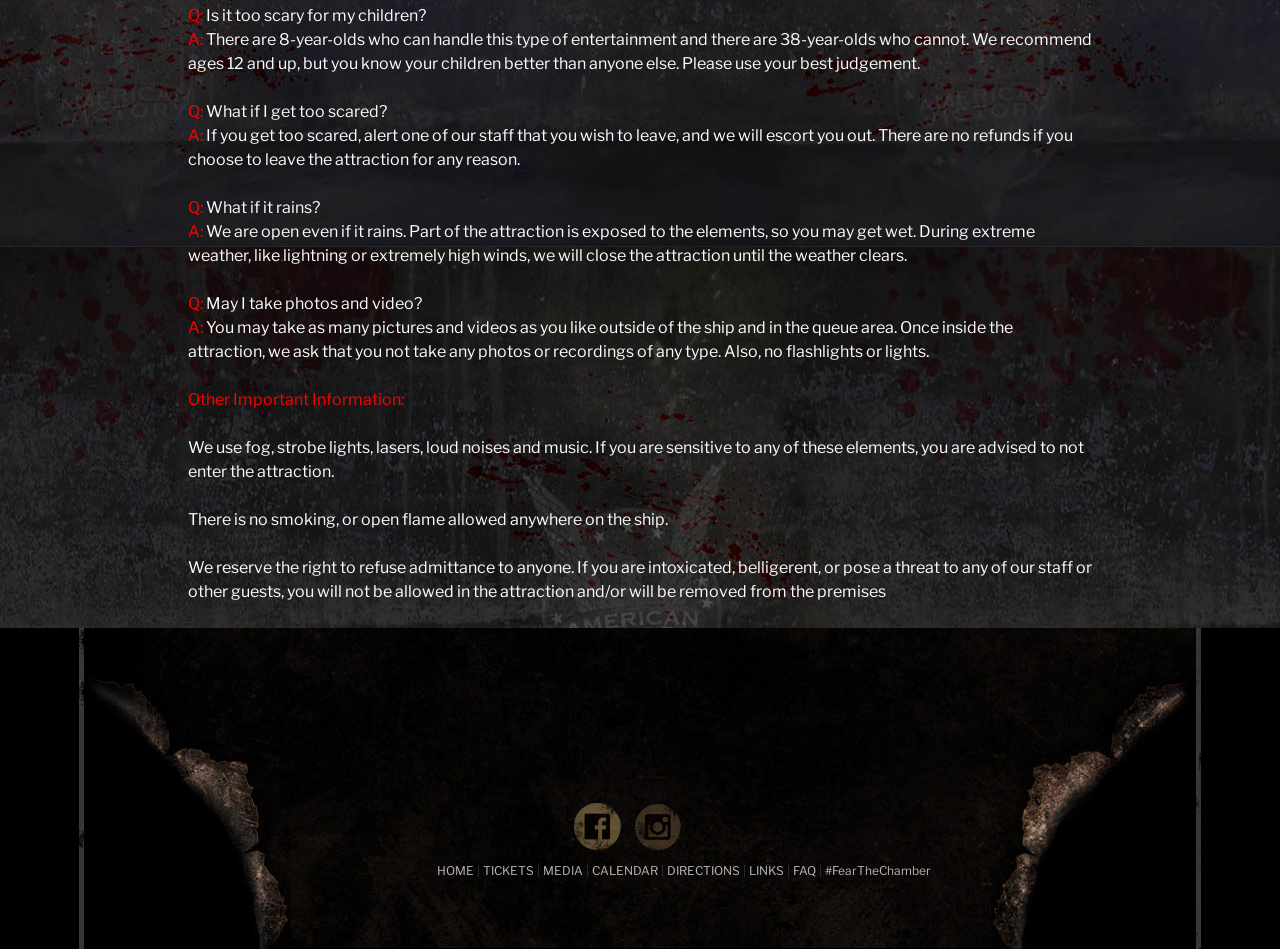Please identify the bounding box coordinates of the area I need to click to accomplish the following instruction: "Click DIRECTIONS".

[0.521, 0.91, 0.578, 0.925]